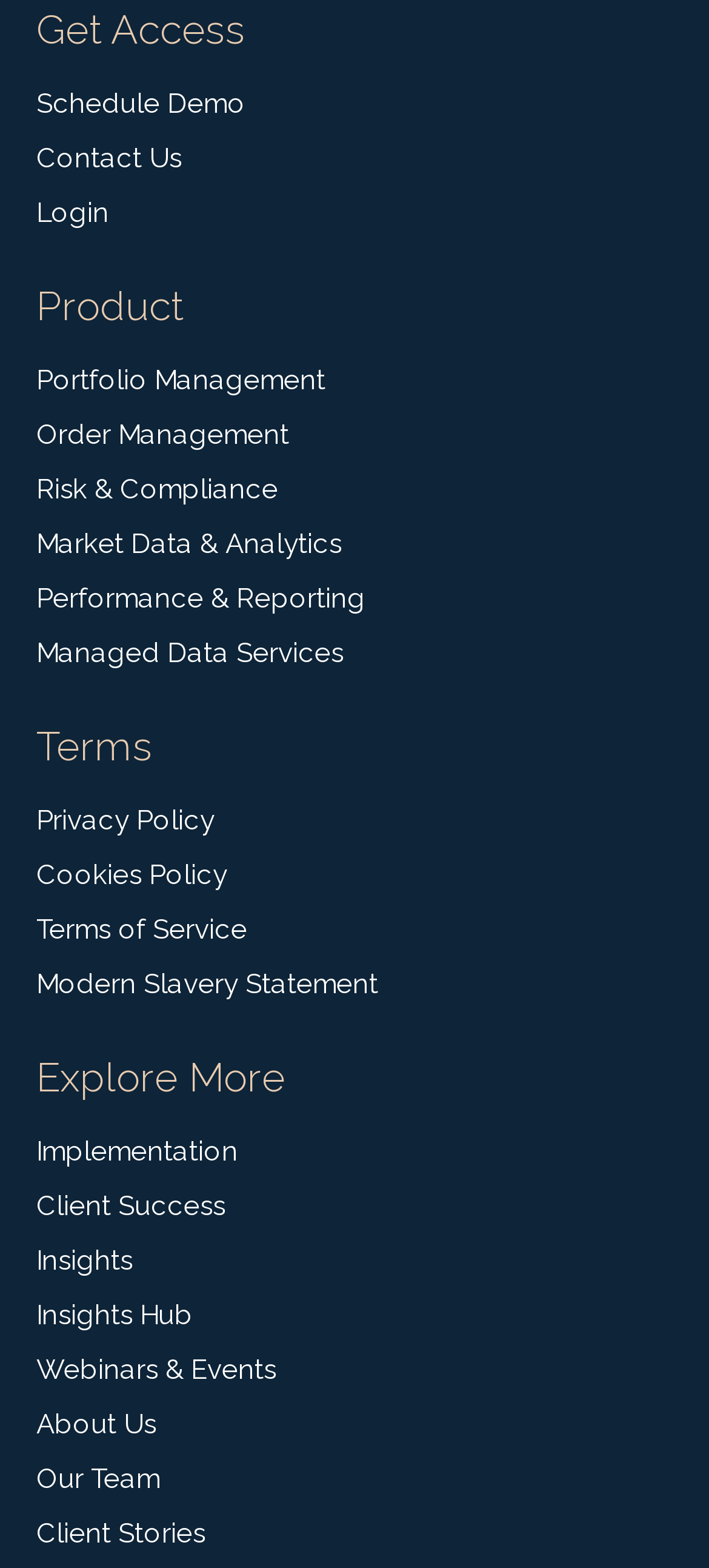Pinpoint the bounding box coordinates of the area that must be clicked to complete this instruction: "Explore client success stories".

[0.051, 0.751, 0.949, 0.786]